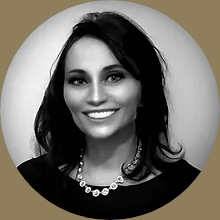Generate a descriptive account of all visible items and actions in the image.

The image features a professional portrait of Natasha B. Koprivica, presented in a circular format with a soft gray background. She is smiling warmly, exuding confidence and approachability. Natasha is adorned with a stylish necklace, complementing her elegant appearance. This image highlights her as a key figure in the financial sector, specifically in alternative investments, where she has over 20 years of experience. She is recognized as the founder of Fibonacci Capital Advisors and serves as a Senior Advisor to Clearbrook Global Advisors, LLC, based in New York.